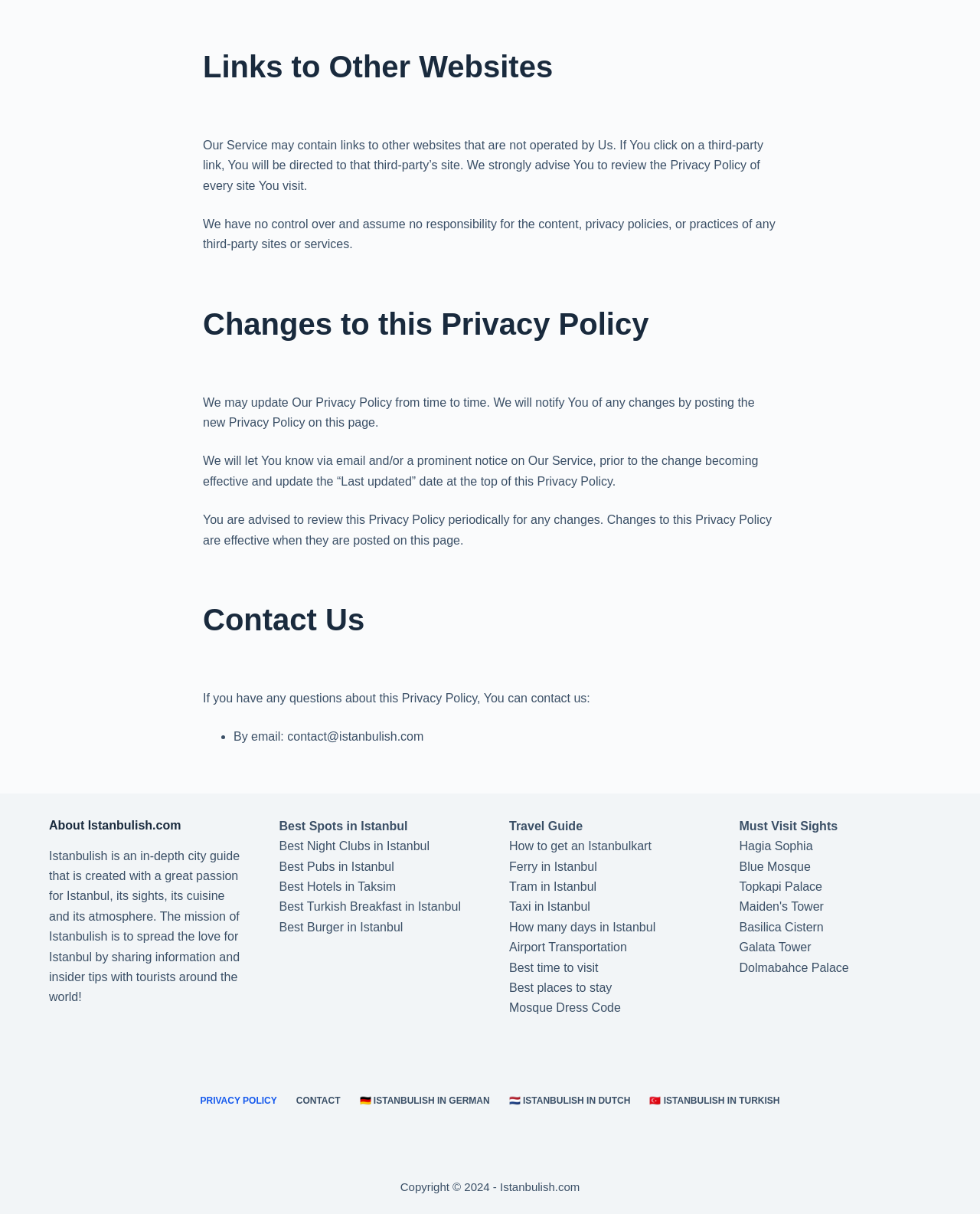Provide the bounding box coordinates of the area you need to click to execute the following instruction: "Contact us by email".

[0.238, 0.602, 0.432, 0.612]